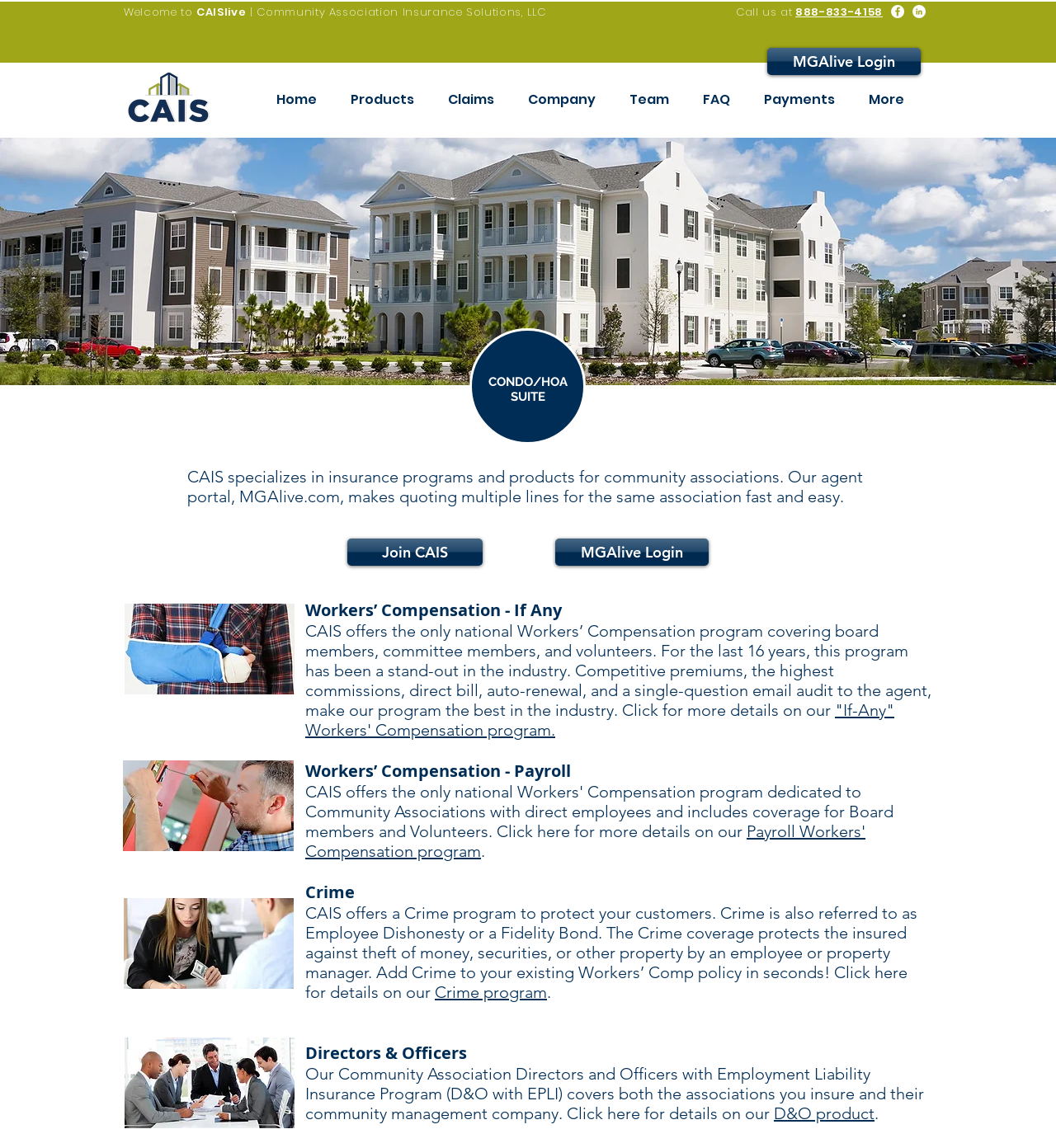Please identify the bounding box coordinates of the region to click in order to complete the given instruction: "Login to MGAlive". The coordinates should be four float numbers between 0 and 1, i.e., [left, top, right, bottom].

[0.727, 0.042, 0.872, 0.065]